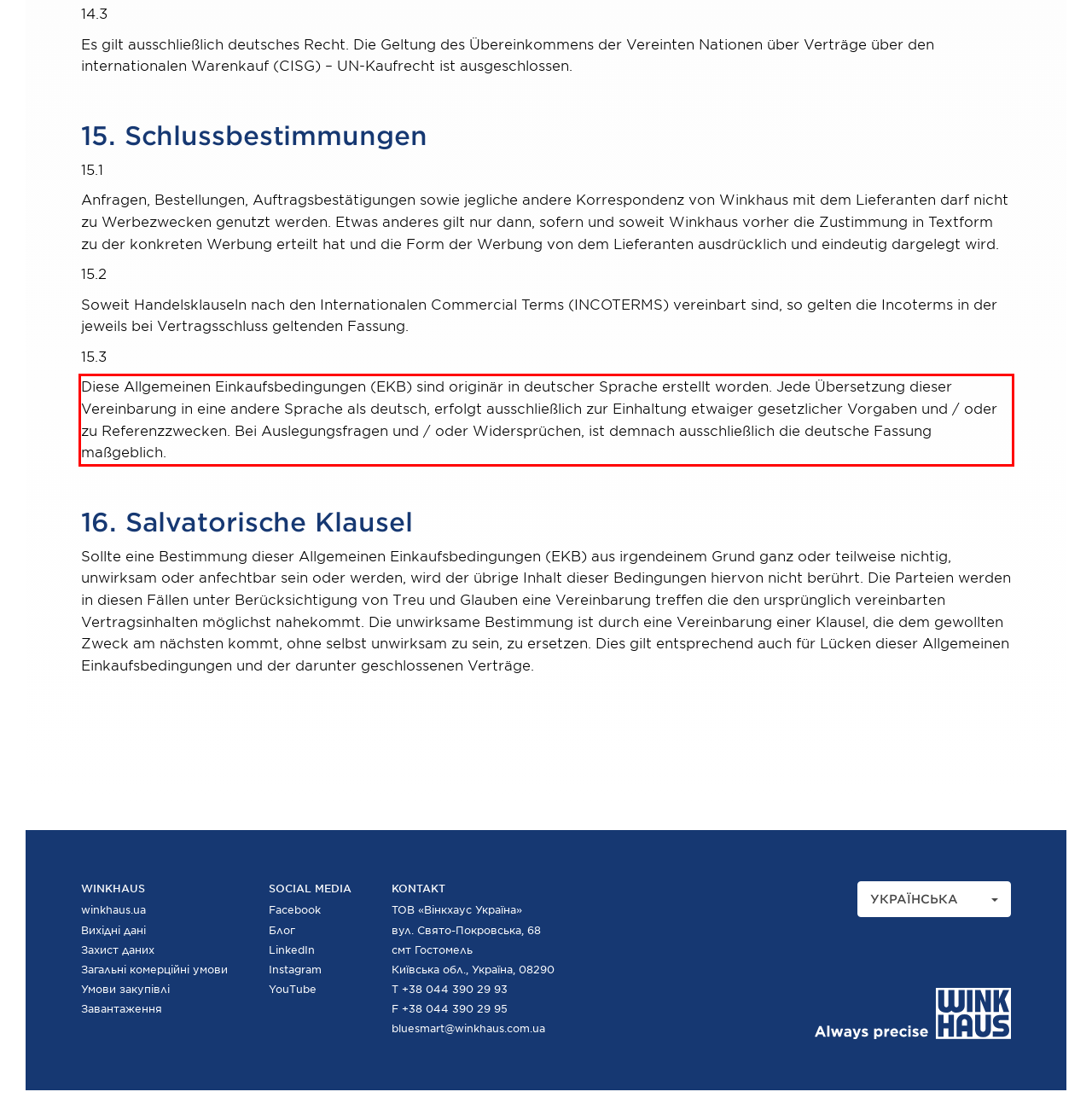Please extract the text content from the UI element enclosed by the red rectangle in the screenshot.

Diese Allgemeinen Einkaufsbedingungen (EKB) sind originär in deutscher Sprache erstellt worden. Jede Übersetzung dieser Vereinbarung in eine andere Sprache als deutsch, erfolgt ausschließlich zur Einhaltung etwaiger gesetzlicher Vorgaben und / oder zu Referenzzwecken. Bei Auslegungsfragen und / oder Widersprüchen, ist demnach ausschließlich die deutsche Fassung maßgeblich.